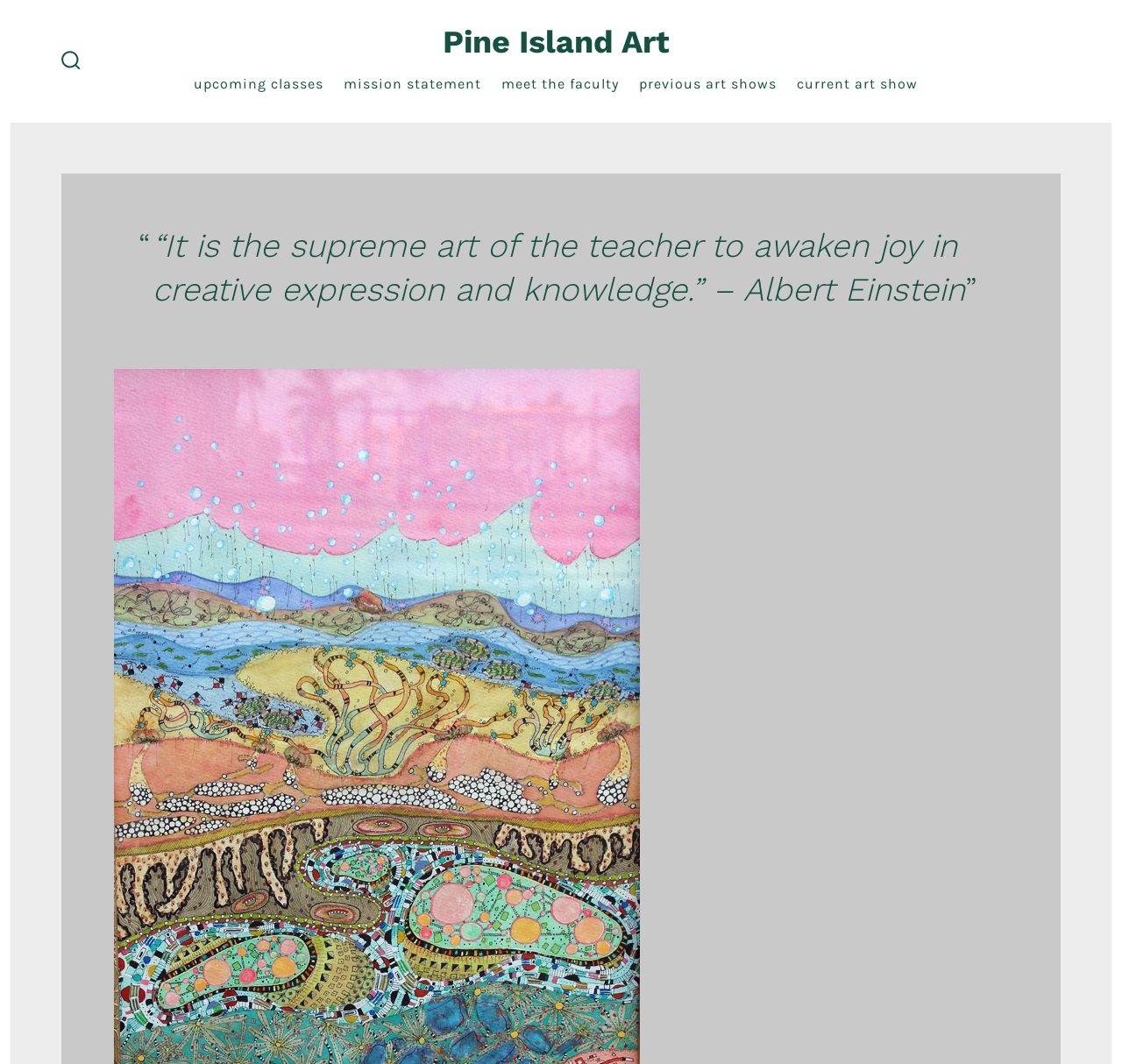Explain the webpage in detail, including its primary components.

The webpage is about Pine Island Art, specifically showcasing its faculty members. At the top left corner, there is a search toggle button with a small image icon next to it. On the top center, the website's title "Pine Island Art" is displayed as a link. 

Below the title, a horizontal navigation menu is situated, spanning across the page. The menu consists of five links: "upcoming classes", "mission statement", "meet the faculty", "previous art shows", and "current art show". The "meet the faculty" link is likely the current page.

Under the navigation menu, a large blockquote takes up most of the page's width. It contains a quote from Albert Einstein, "“It is the supreme art of the teacher to awaken joy in creative expression and knowledge.”", which is centered within the blockquote.